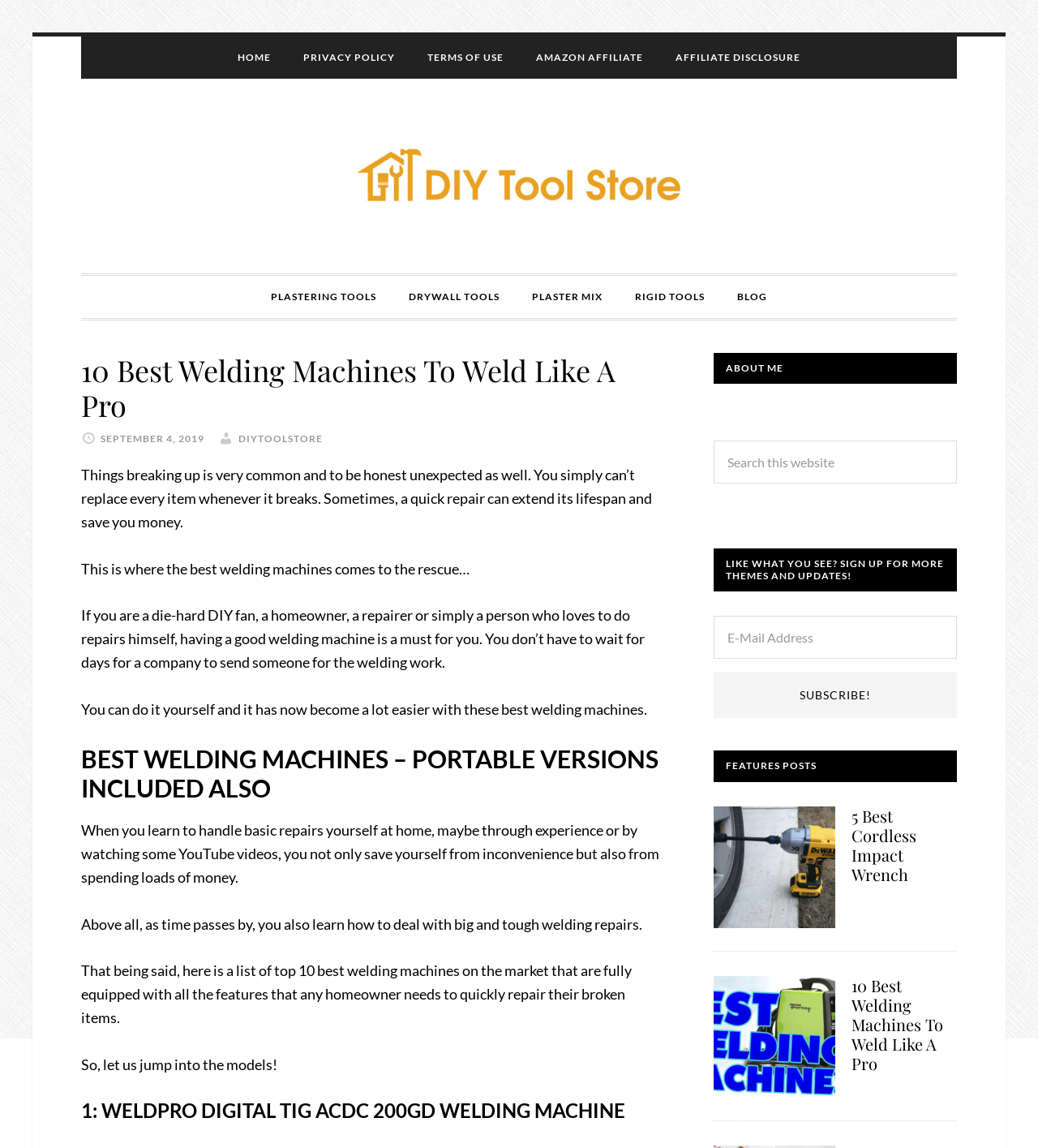Carefully observe the image and respond to the question with a detailed answer:
What is the purpose of the welding machines?

Based on the webpage content, it can be inferred that the purpose of the welding machines is for quick repair of broken items at home, as mentioned in the text 'You can do it yourself and it has now become a lot easier with these best welding machines.'